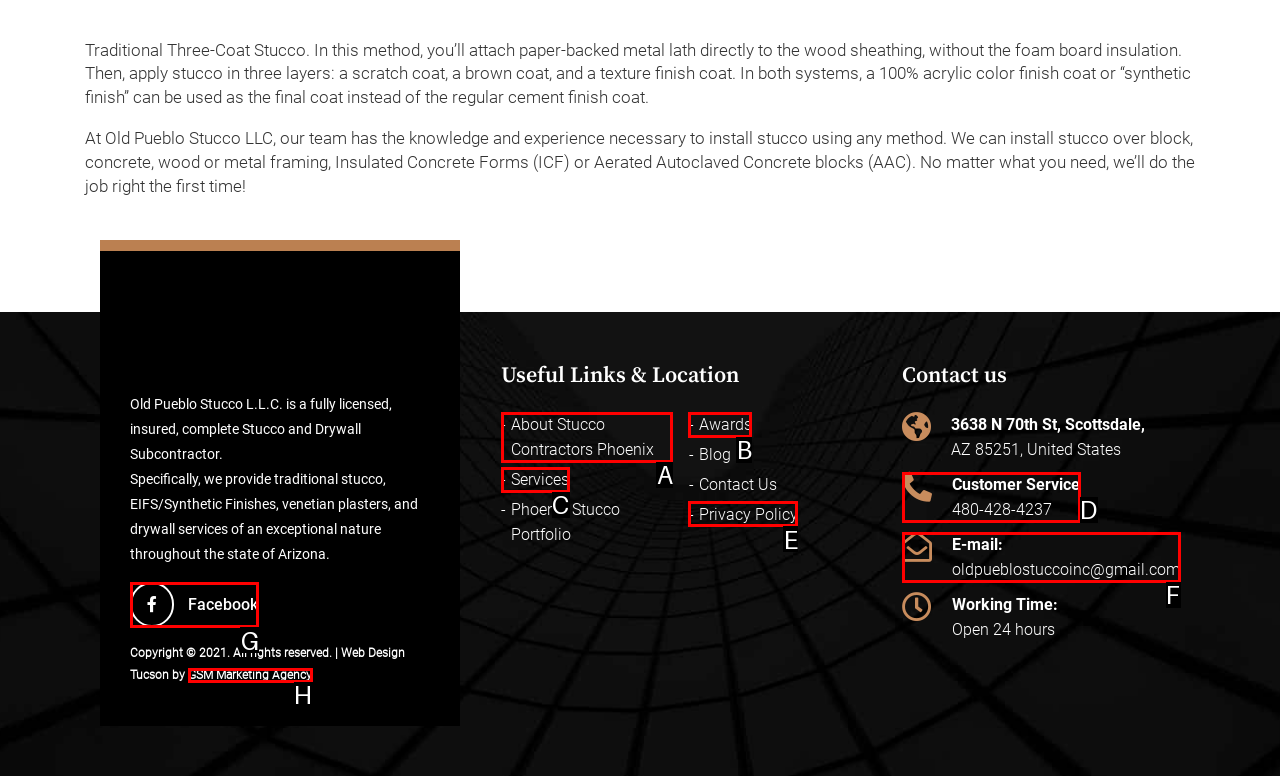Identify the appropriate lettered option to execute the following task: Click the Facebook link
Respond with the letter of the selected choice.

G